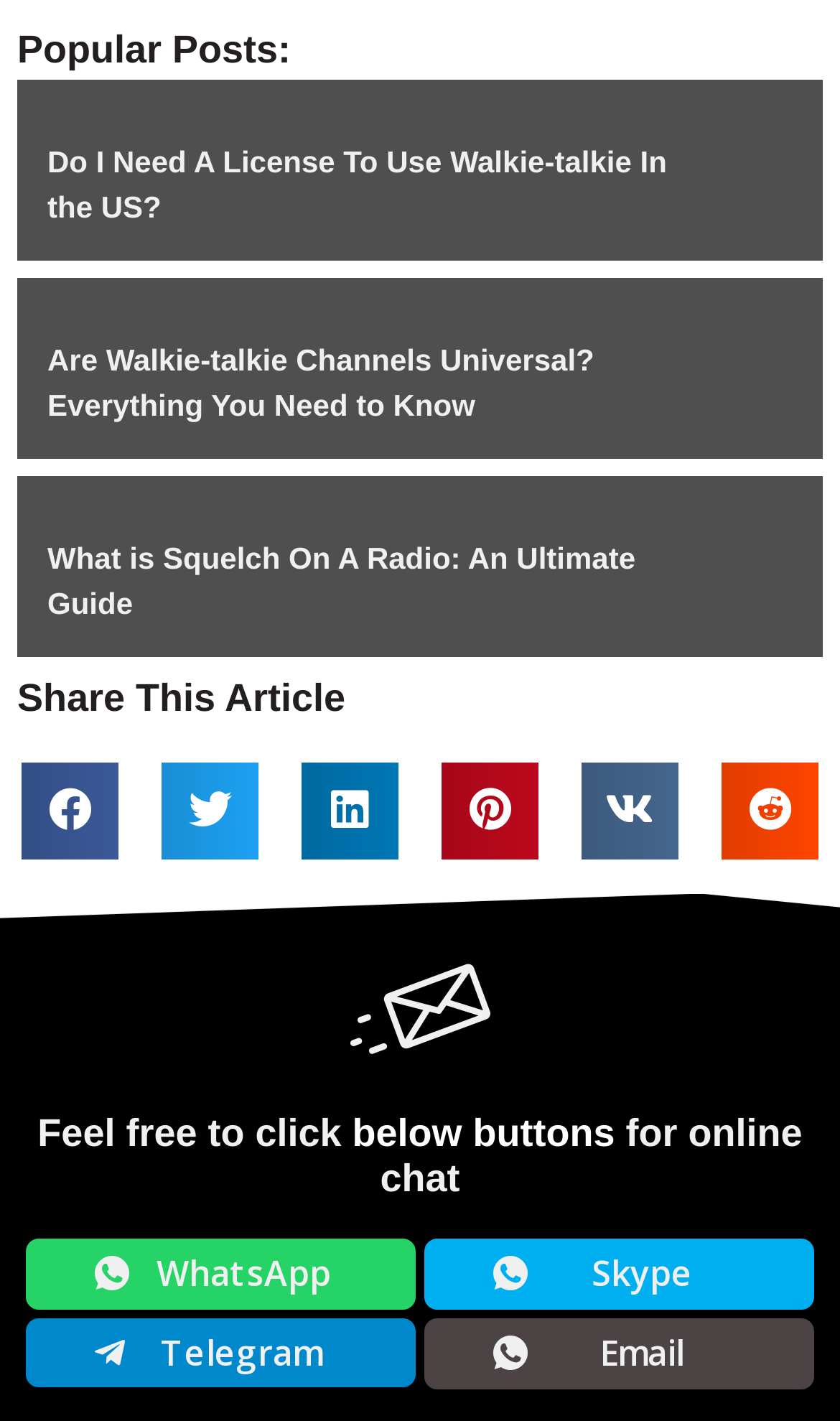Please provide a brief answer to the question using only one word or phrase: 
What is the last online chat option?

Email